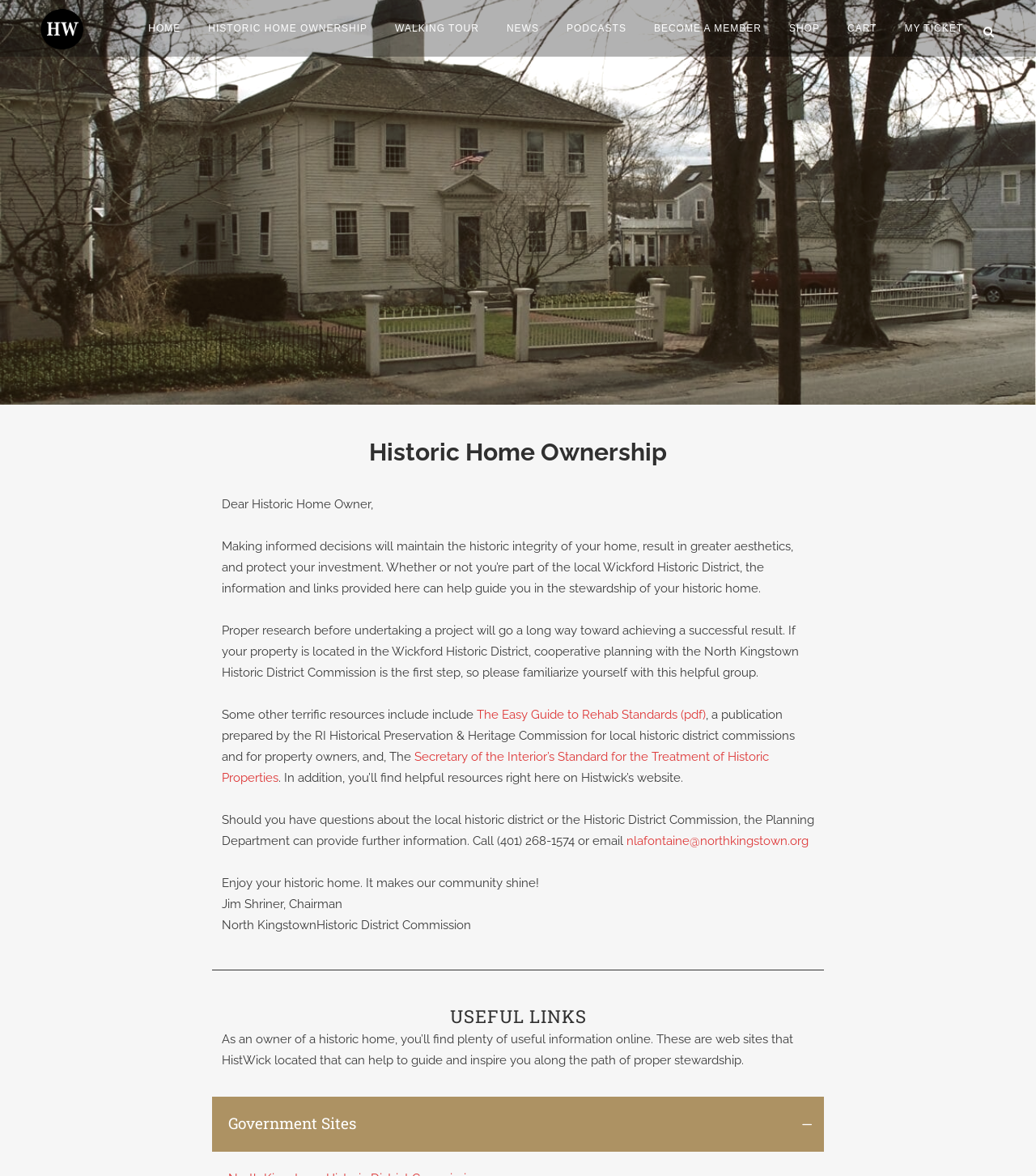Identify the bounding box coordinates of the clickable region necessary to fulfill the following instruction: "Click the HOME link". The bounding box coordinates should be four float numbers between 0 and 1, i.e., [left, top, right, bottom].

[0.13, 0.0, 0.188, 0.048]